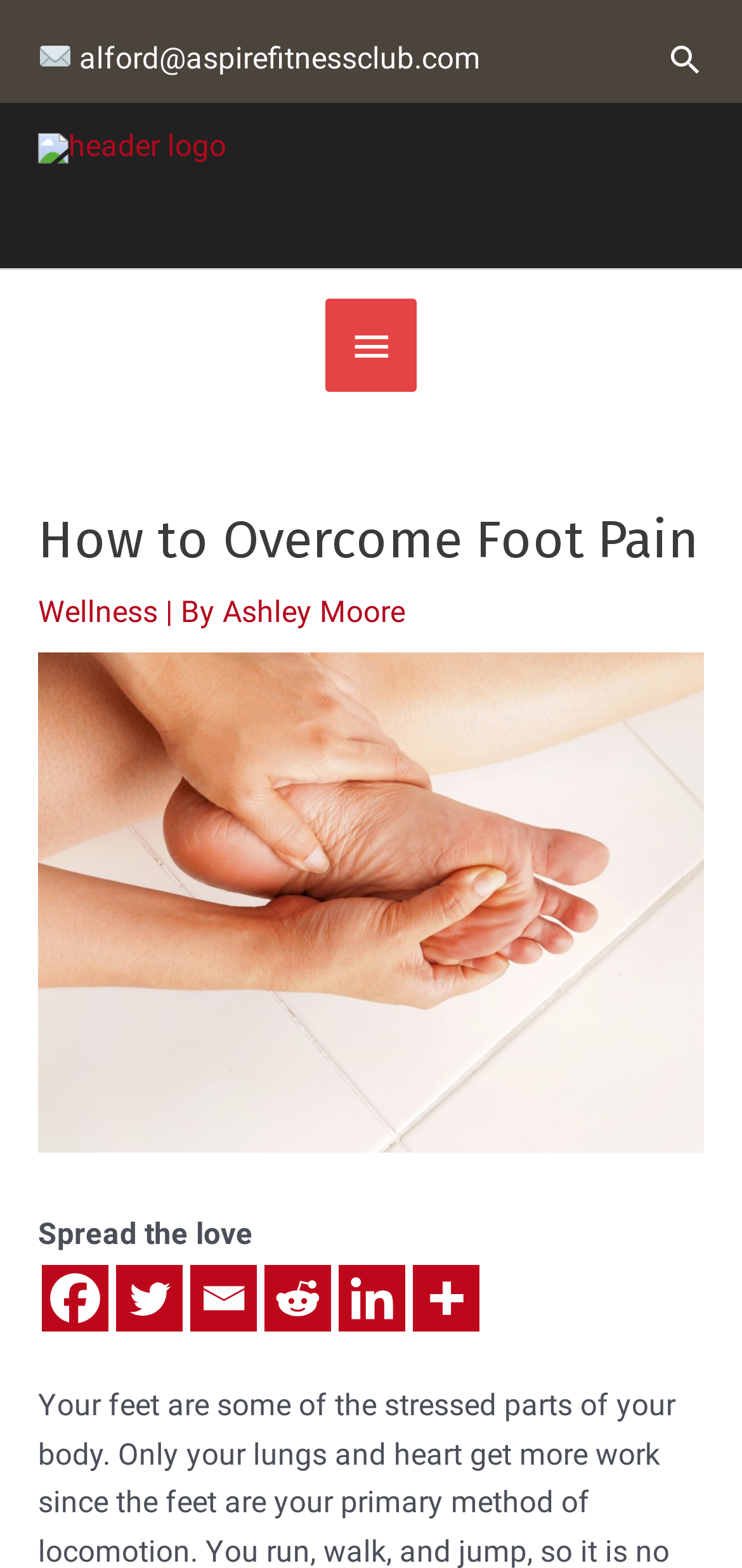Create a detailed summary of the webpage's content and design.

This webpage is about treating foot pain, with the main title "How to Treat Your Aching Feet" and a subtitle "How to Overcome Foot Pain". At the top left corner, there is a small envelope icon and an email address "alford@aspirefitnessclub.com" next to it. On the same line, there is a search icon link at the top right corner. 

Below the top section, there is a header logo on the left, and a link to "Aspire Fitness Club" next to it. In the middle of the page, there is a header section with a heading "How to Overcome Foot Pain" and a link to "Wellness" on the left, followed by the author's name "Ashley Moore" and a vertical line in between. 

Below the header section, there is a large image of a woman massaging her foot, taking up most of the page width. At the bottom of the page, there is a section with social media links, including Facebook, Twitter, Email, Reddit, Linkedin, and More, with a small icon for each link. The social media links are aligned horizontally, with the "More" link at the end having a small arrow icon.